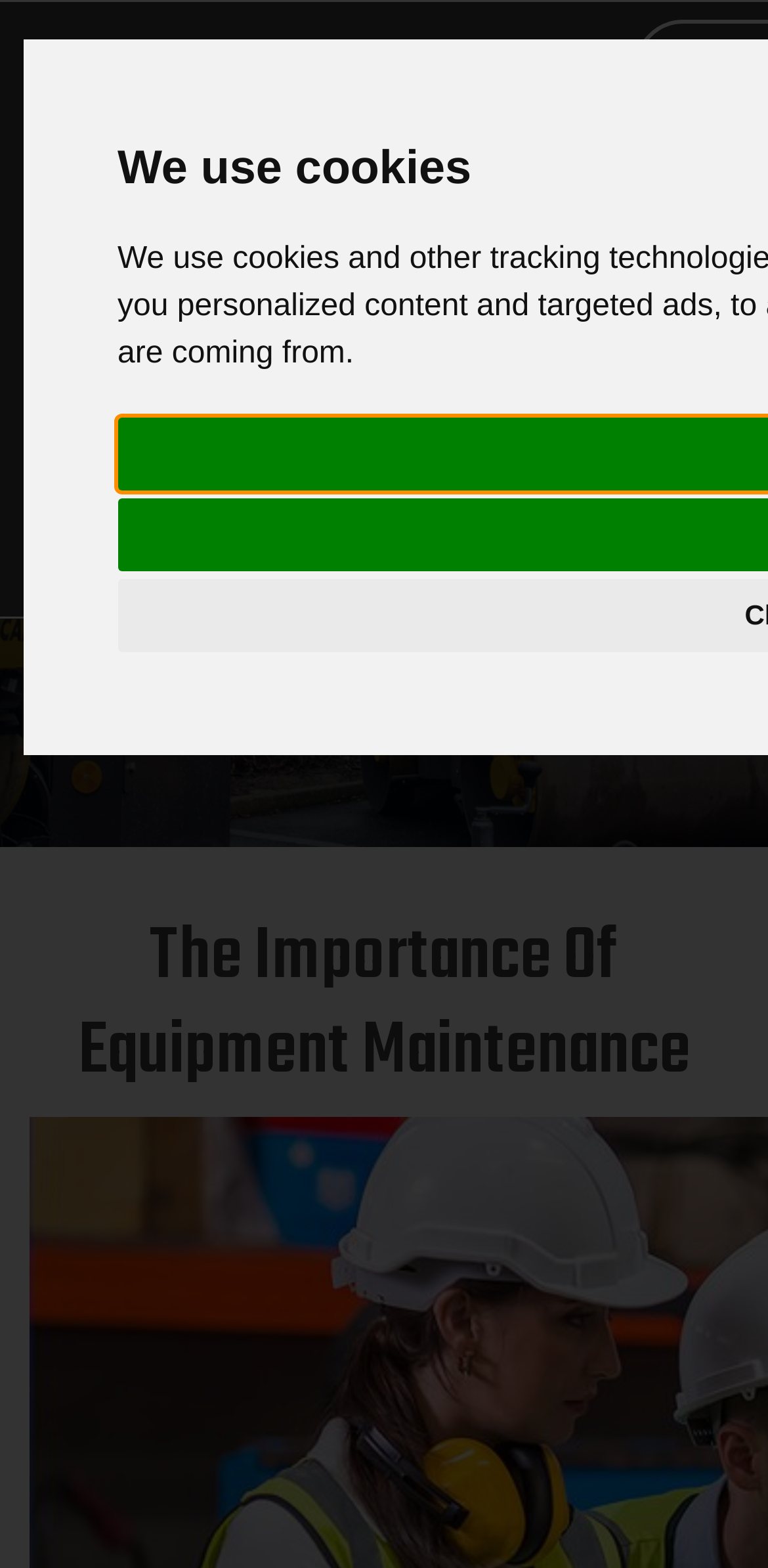Using the element description: "The Importance Of Equipment Maintenance", determine the bounding box coordinates for the specified UI element. The coordinates should be four float numbers between 0 and 1, [left, top, right, bottom].

[0.059, 0.411, 0.708, 0.473]